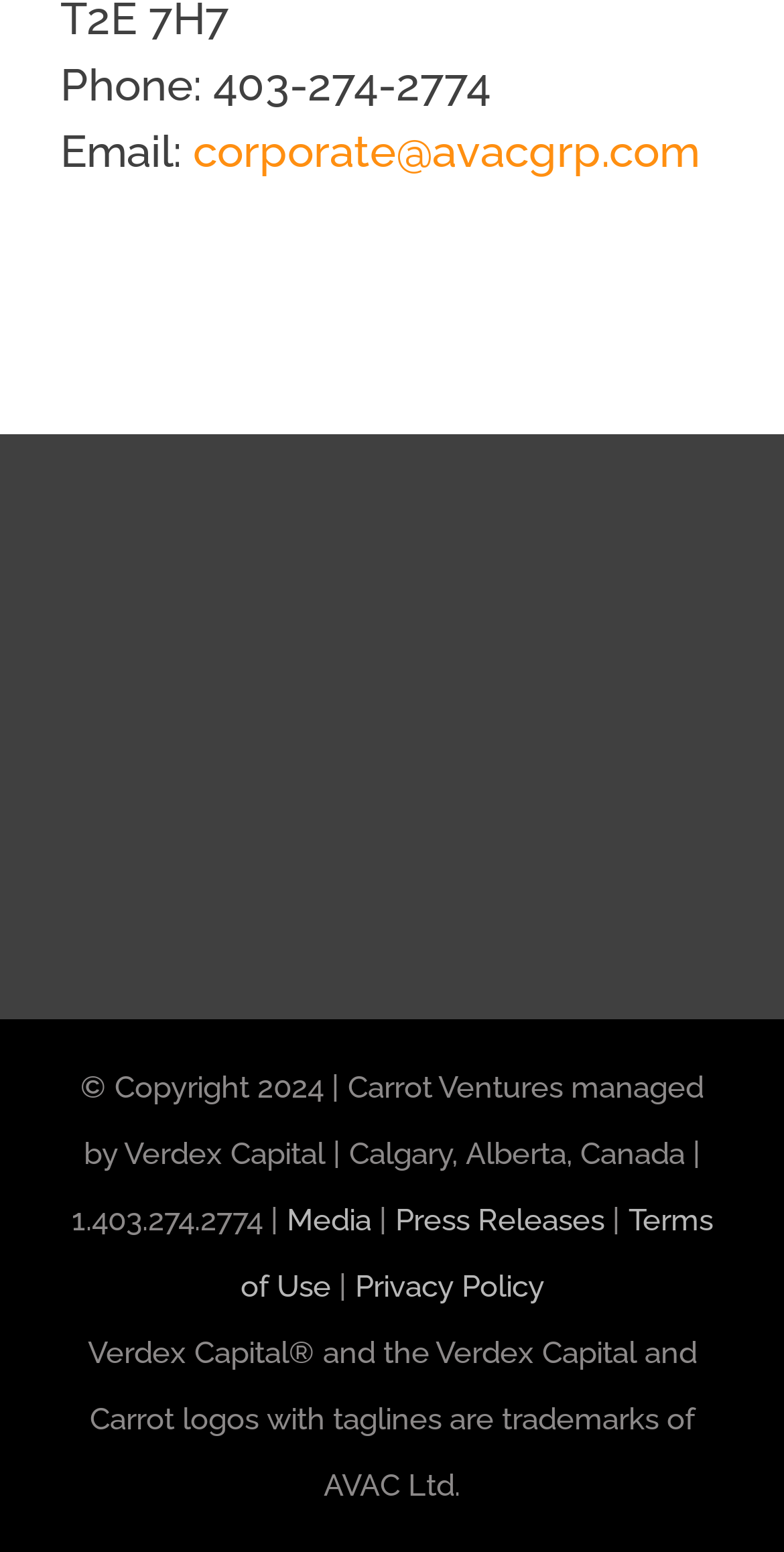Based on the image, please respond to the question with as much detail as possible:
What are the three links at the bottom of the webpage?

I found the three links by looking at the link elements at the bottom of the webpage, which are labeled 'Media', 'Press Releases', and 'Terms of Use'.